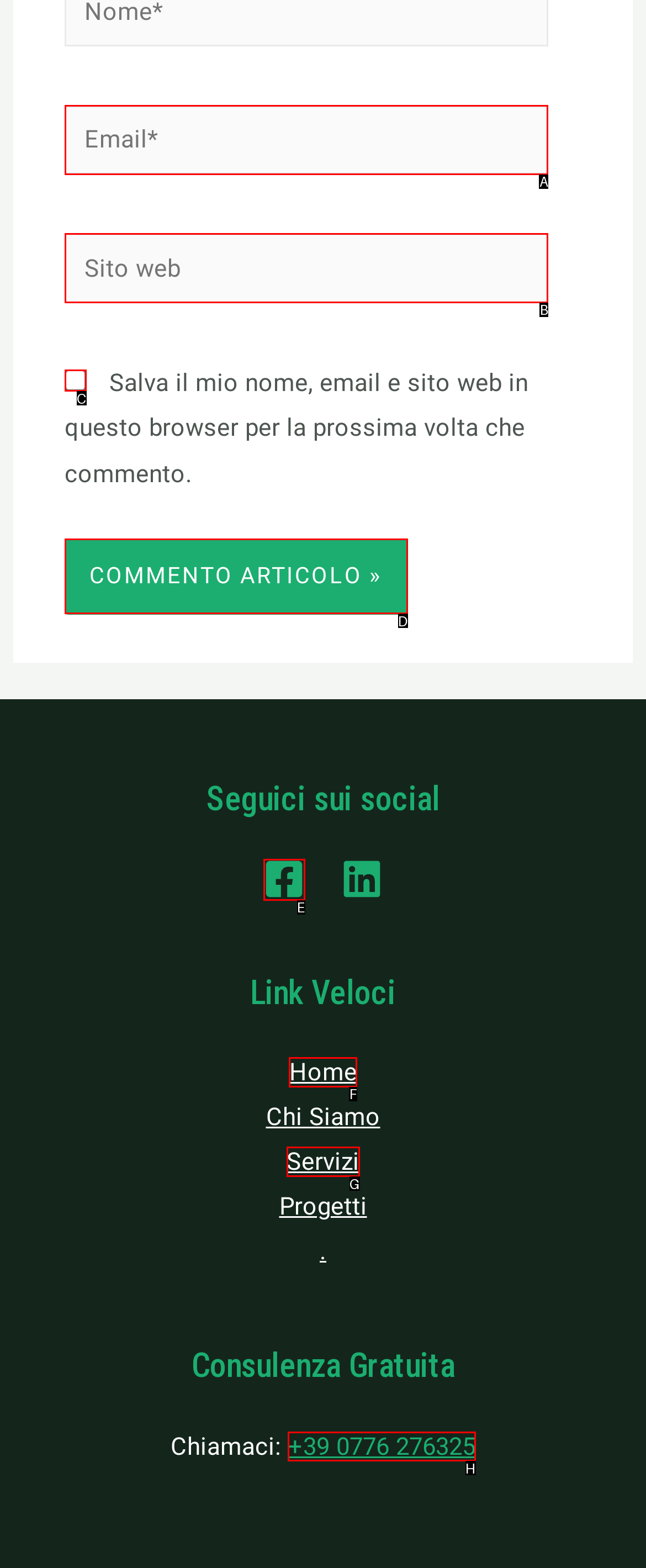Which HTML element should be clicked to perform the following task: Get a free consultation
Reply with the letter of the appropriate option.

H